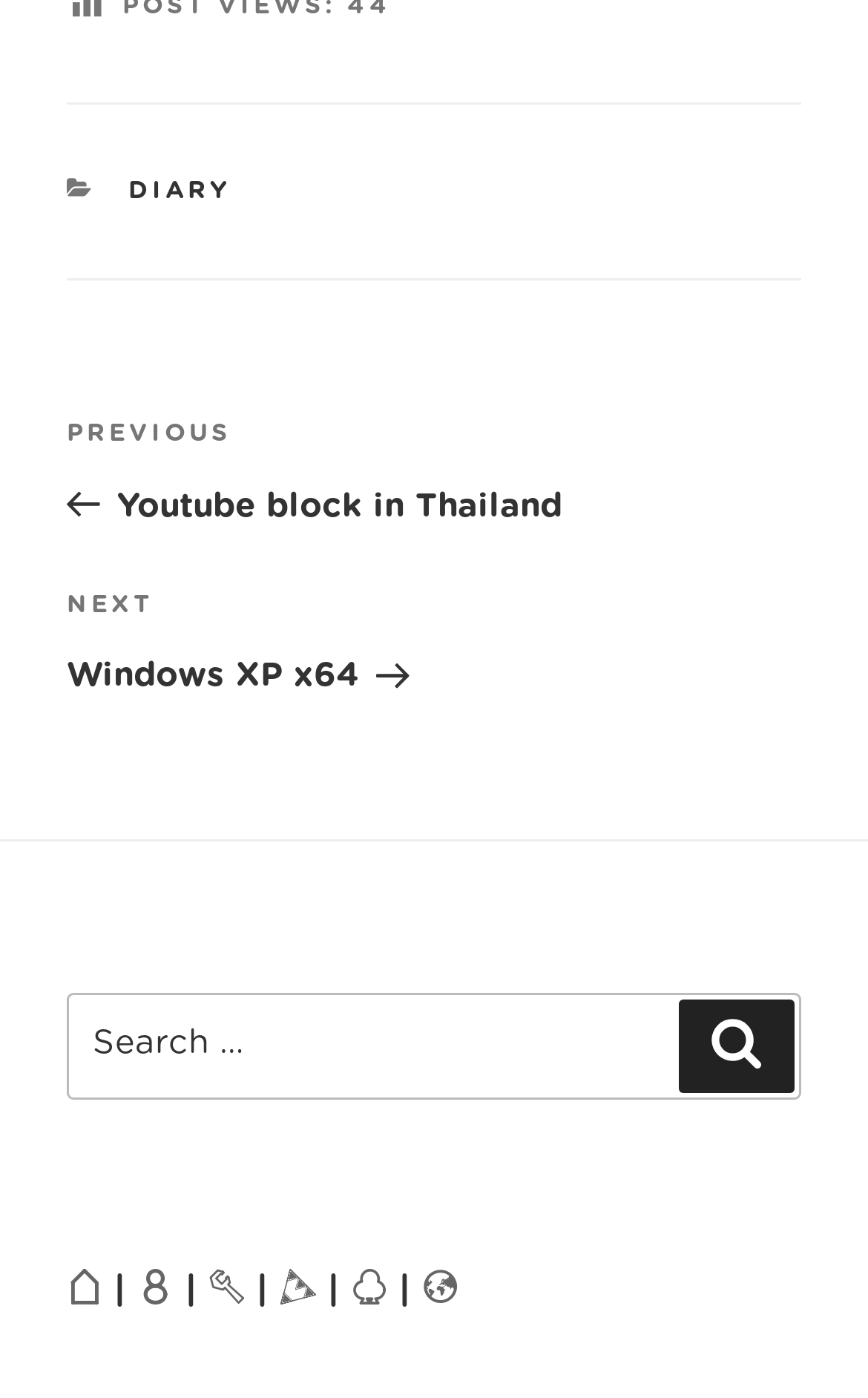Refer to the image and offer a detailed explanation in response to the question: How many navigation links are there?

The navigation links can be found in the 'Posts' section of the webpage. There are two links, 'Previous Post Youtube block in Thailand' and 'Next Post Windows XP x64', which are located below the 'Post navigation' heading.